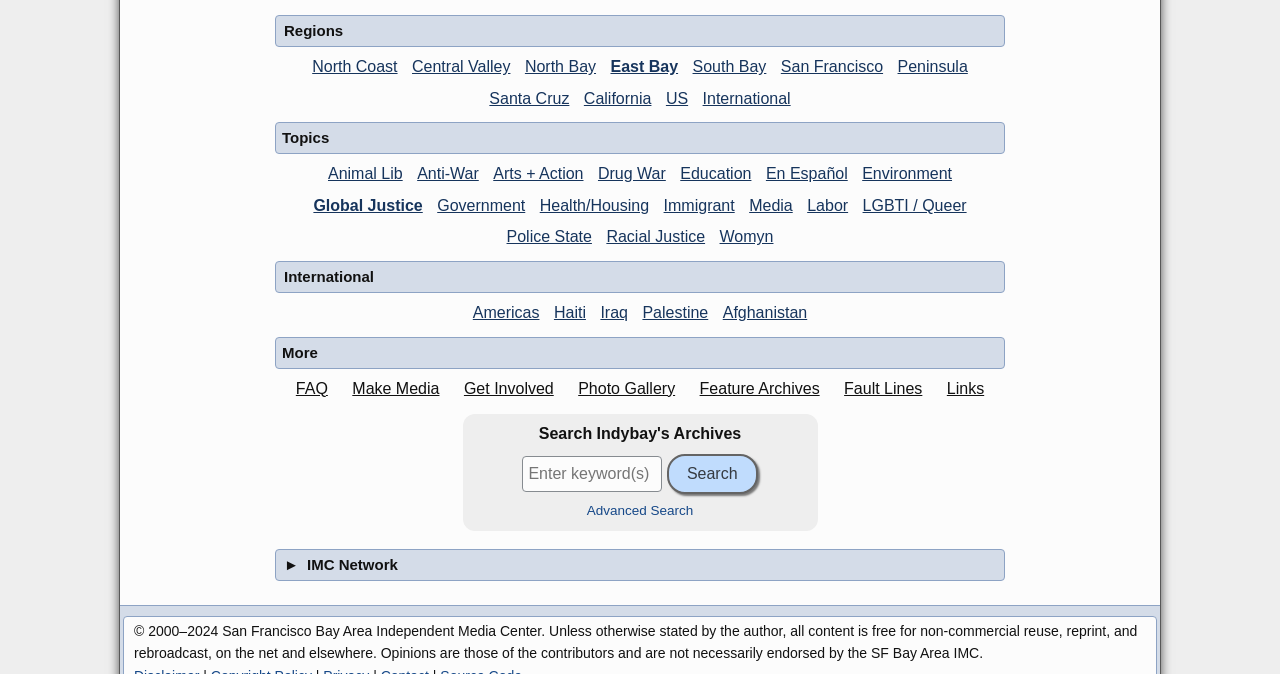Using the provided element description: "Haiti", determine the bounding box coordinates of the corresponding UI element in the screenshot.

[0.429, 0.451, 0.462, 0.476]